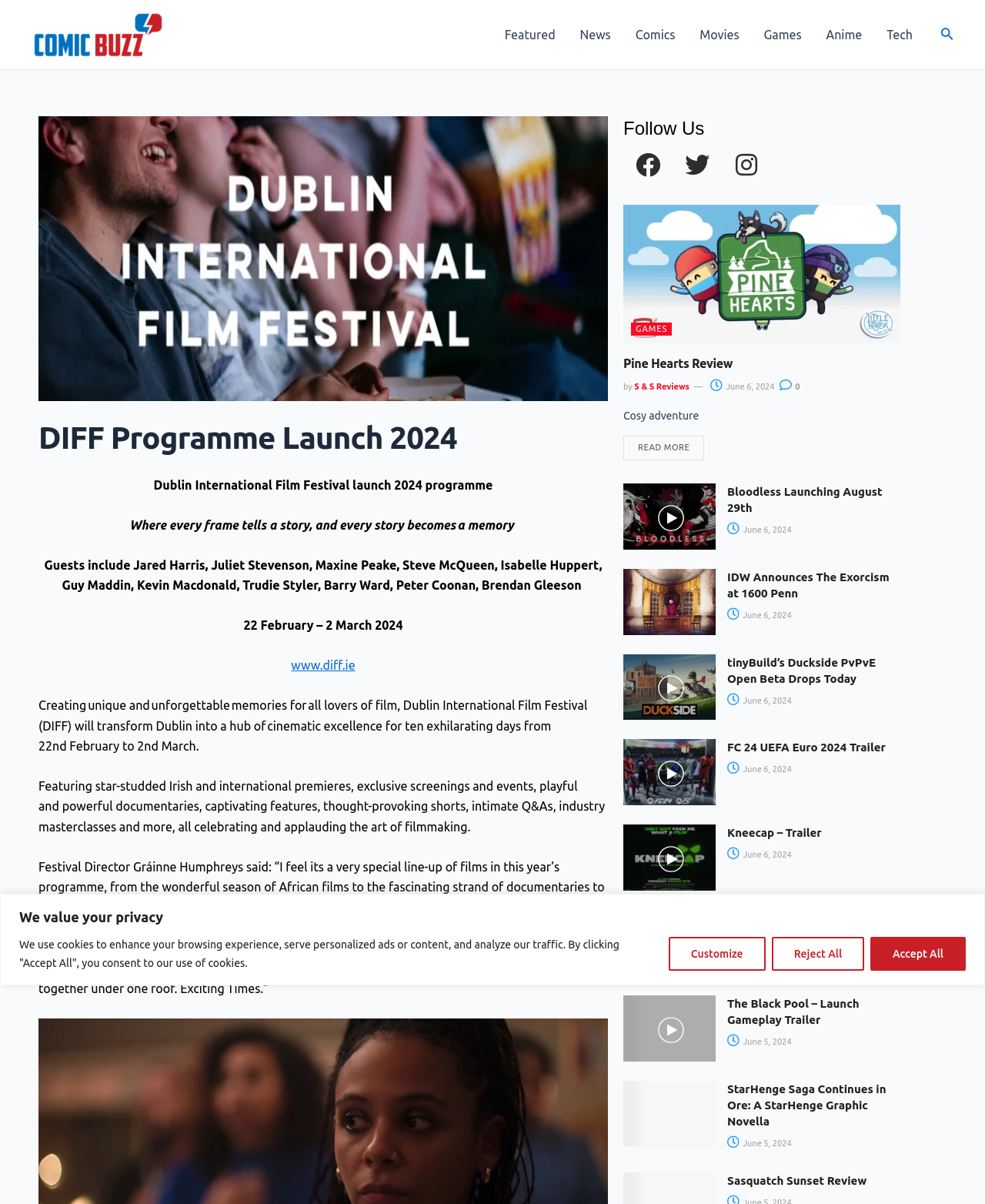What is the date range of the festival?
Answer the question with just one word or phrase using the image.

22 February – 2 March 2024